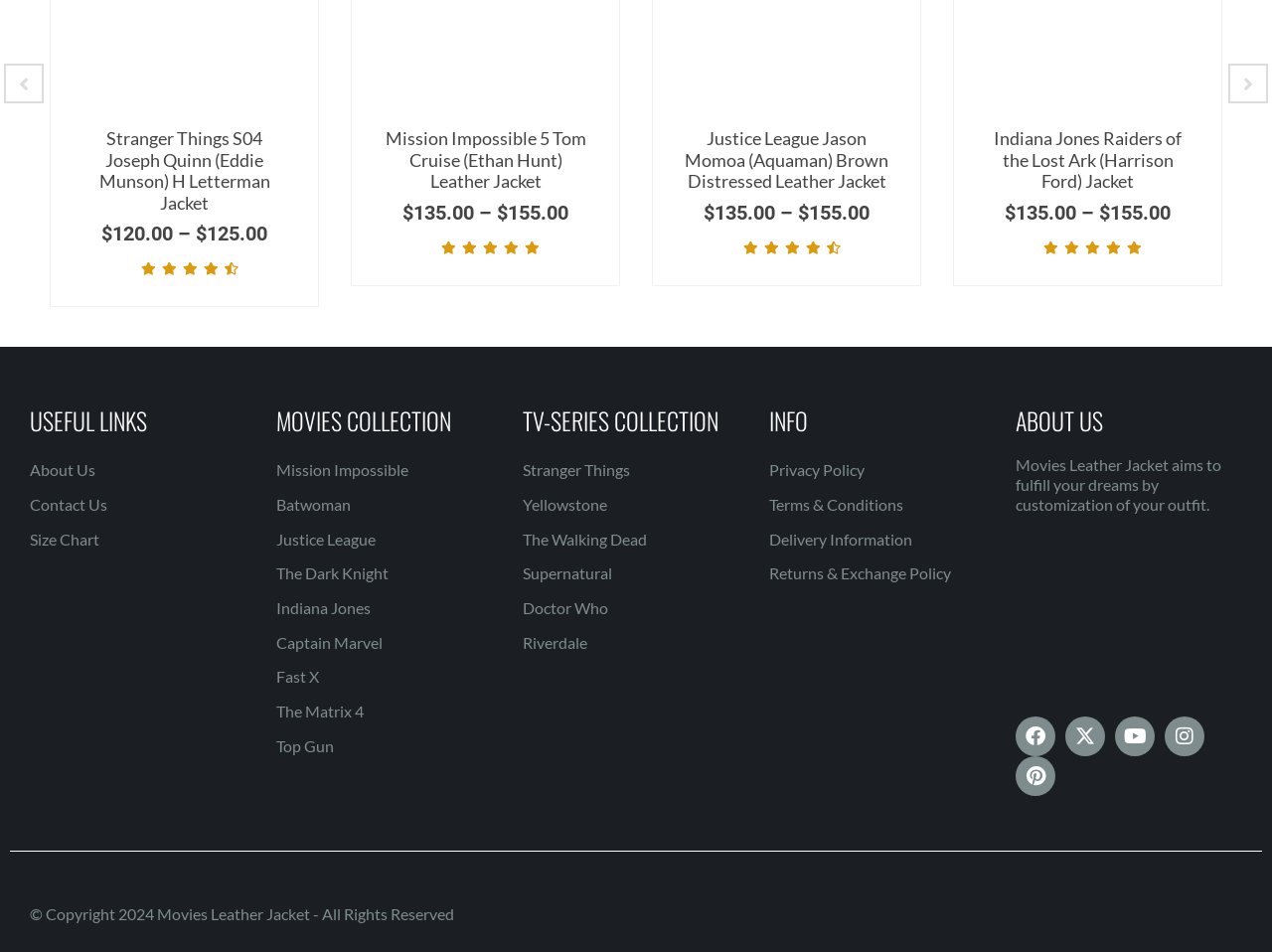Look at the image and give a detailed response to the following question: What is the price range of the Stranger Things S04 Joseph Quinn jacket?

I found the price range by looking at the StaticText elements next to the jacket's name, which are '$' and '120.00' and '–' and '125.00'. This indicates that the price range of the jacket is between $120.00 and $125.00.